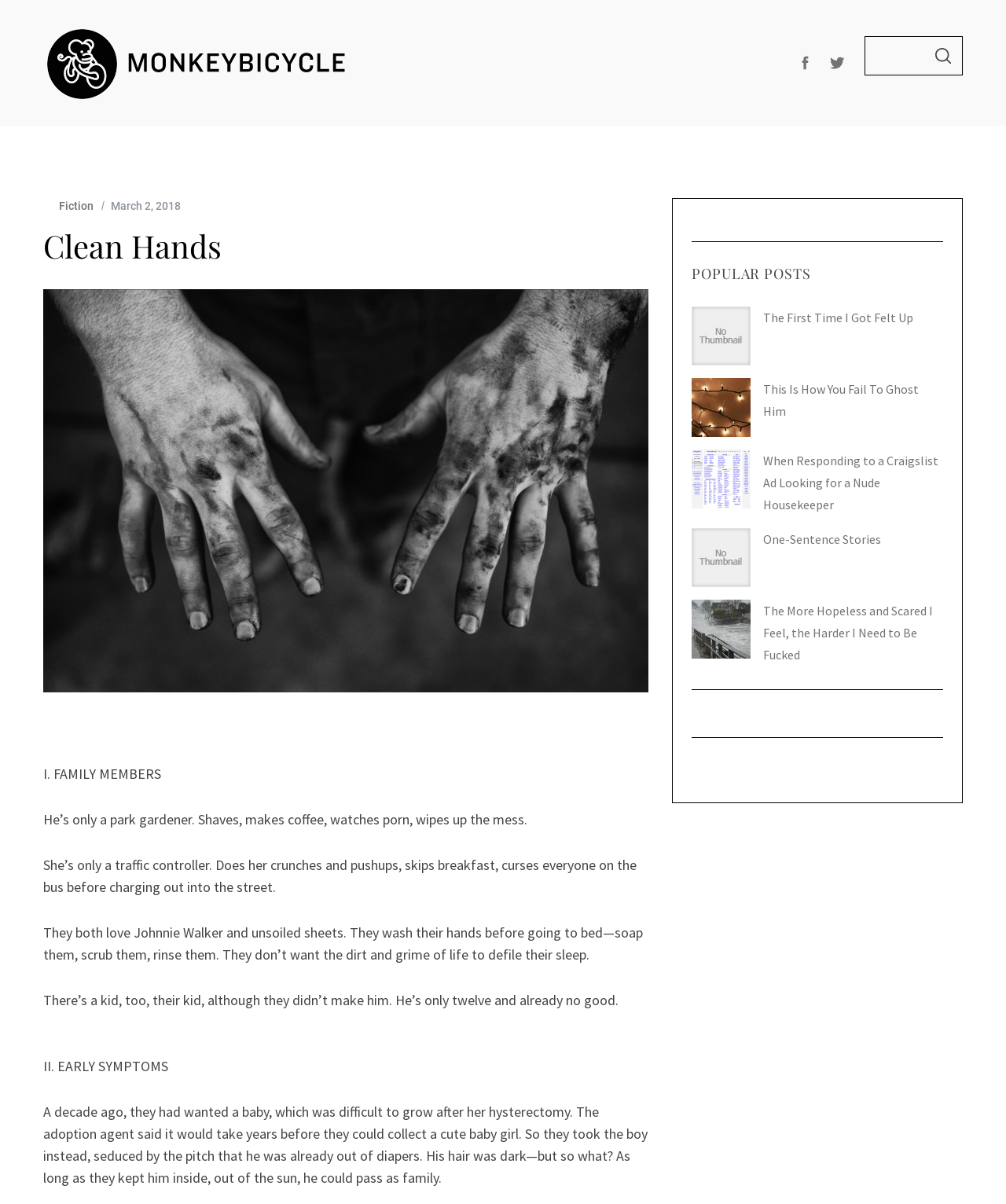What is the title of the story?
Look at the image and respond with a single word or a short phrase.

Clean Hands